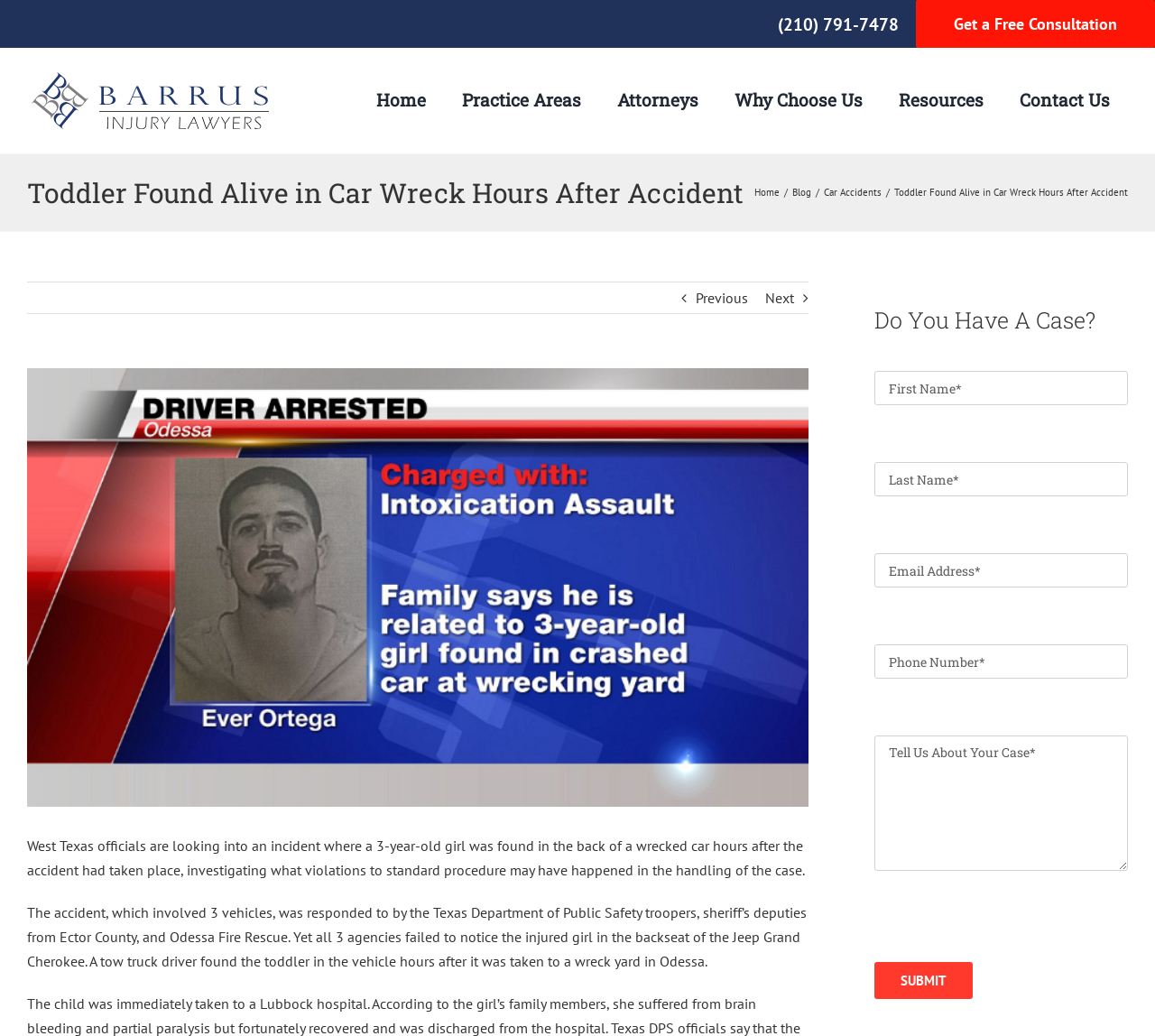Determine the bounding box for the described UI element: "Car Accidents".

[0.713, 0.179, 0.763, 0.192]